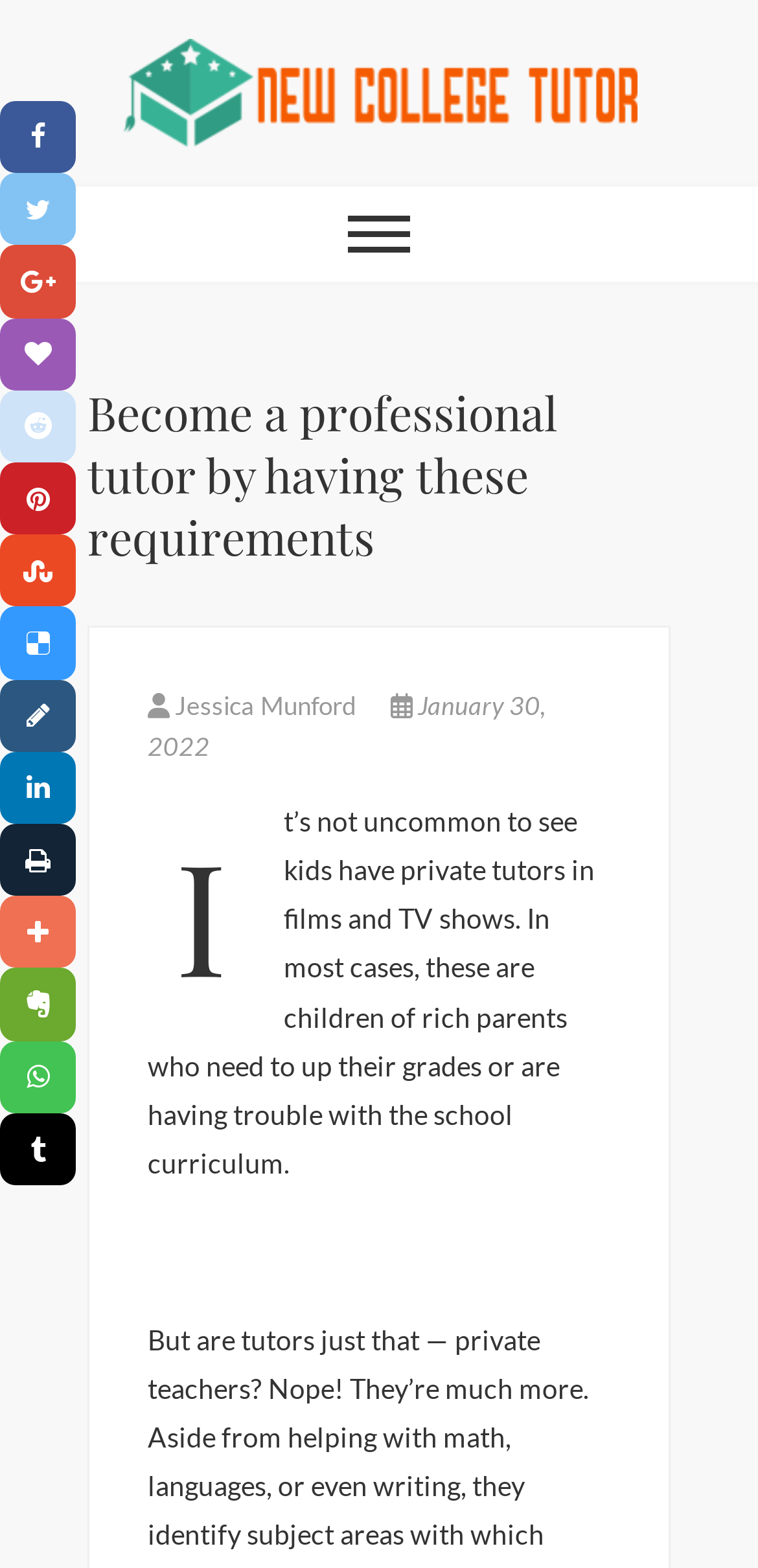What is the main idea of the first paragraph?
From the details in the image, answer the question comprehensively.

The main idea of the first paragraph can be inferred from the text, which mentions that it's not uncommon to see kids have private tutors in films and TV shows, and then goes on to discuss the context of private tutoring.